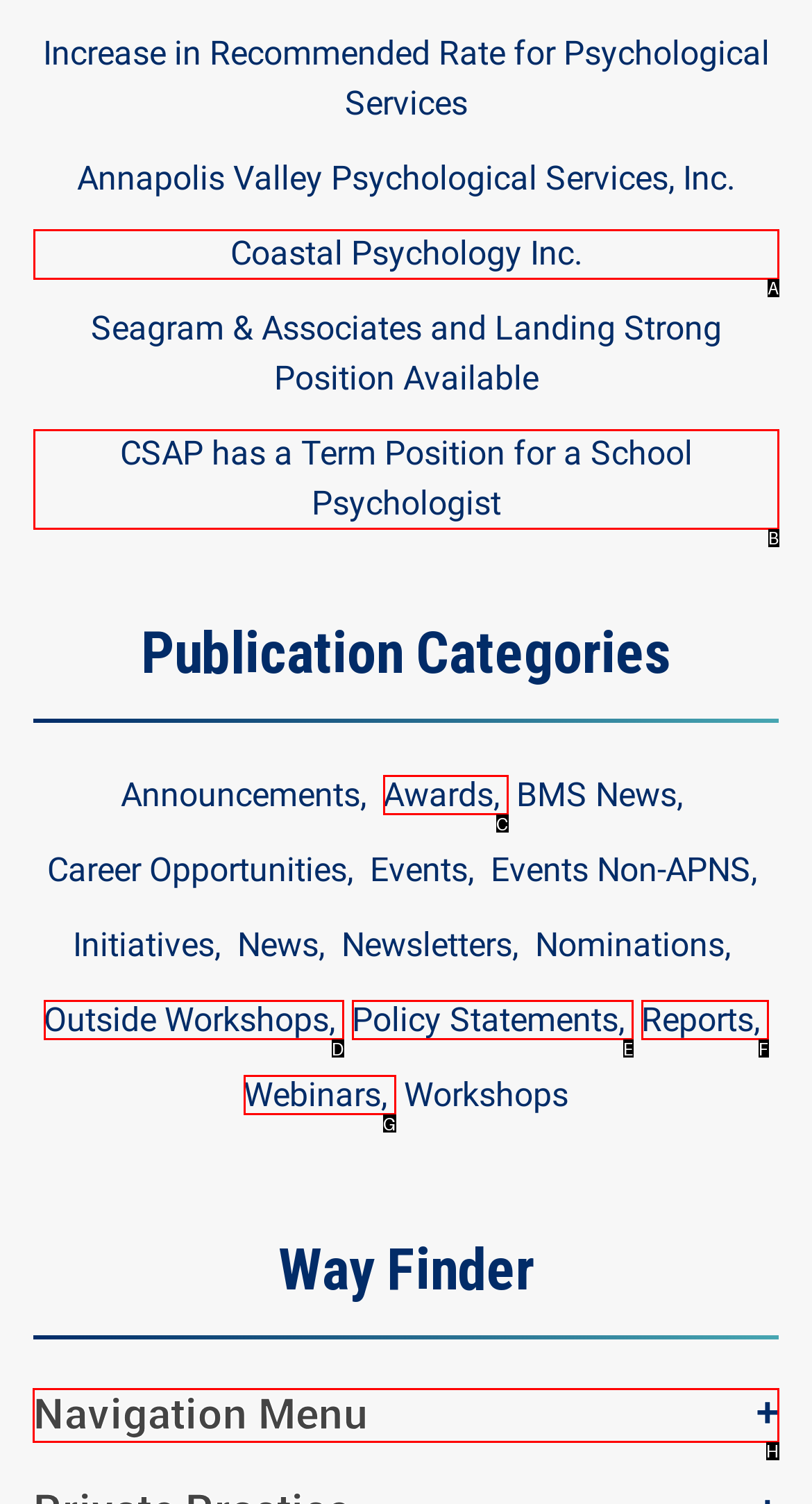Which option should be clicked to execute the following task: Expand the 'Navigation Menu'? Respond with the letter of the selected option.

H